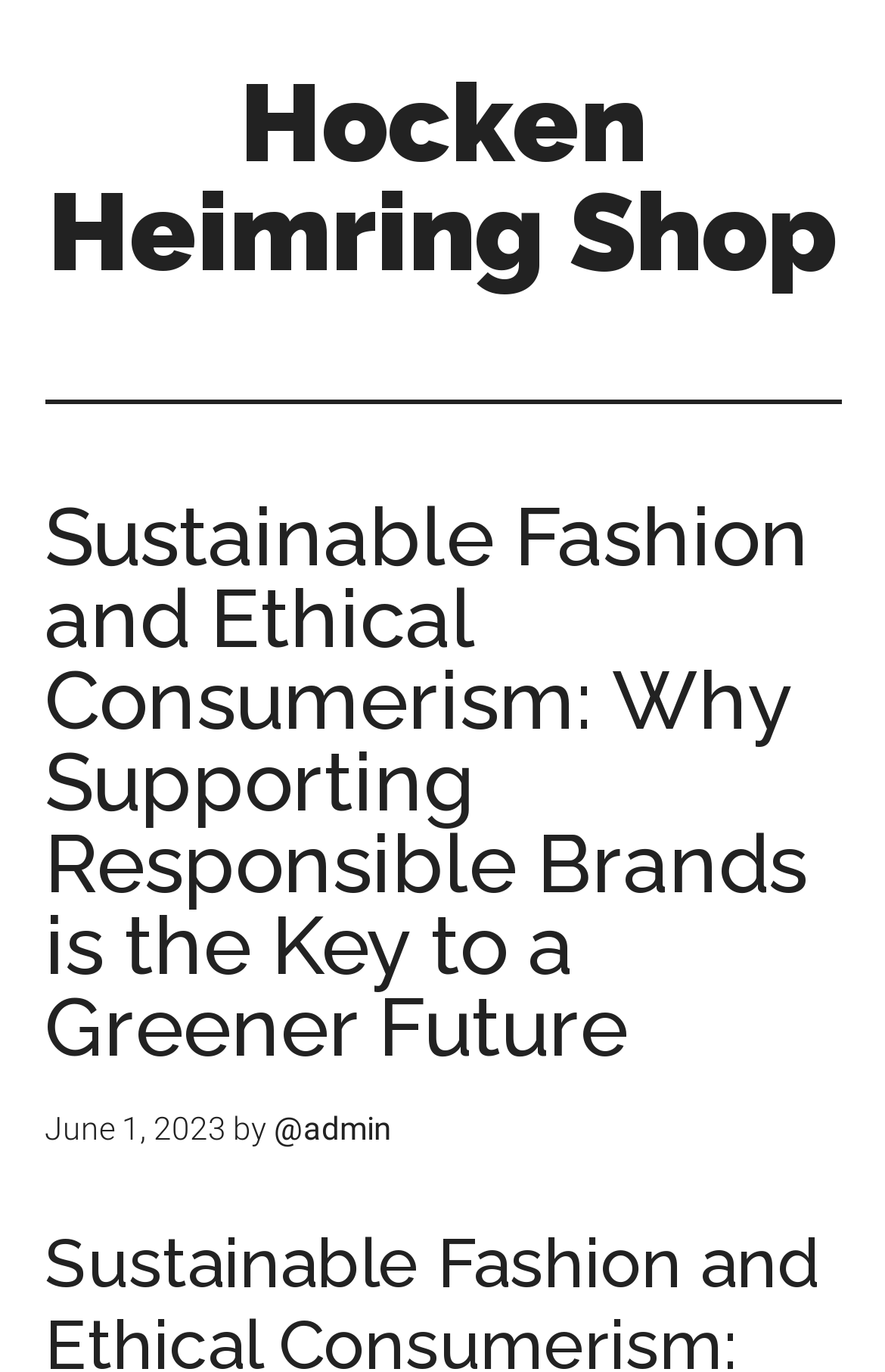Given the following UI element description: "Follow on Twitter", find the bounding box coordinates in the webpage screenshot.

None